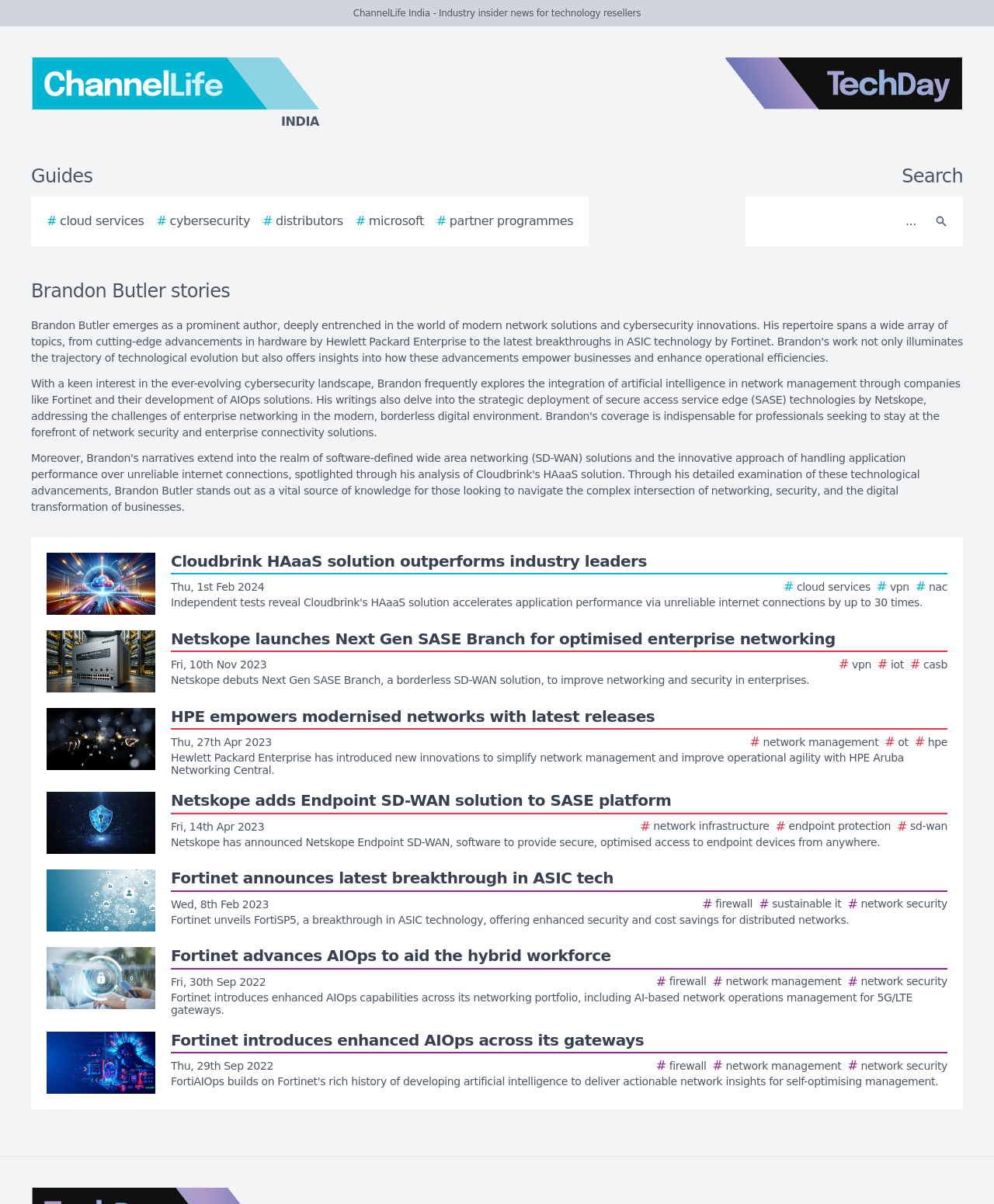Please locate the bounding box coordinates of the element that needs to be clicked to achieve the following instruction: "Call the phone number". The coordinates should be four float numbers between 0 and 1, i.e., [left, top, right, bottom].

None